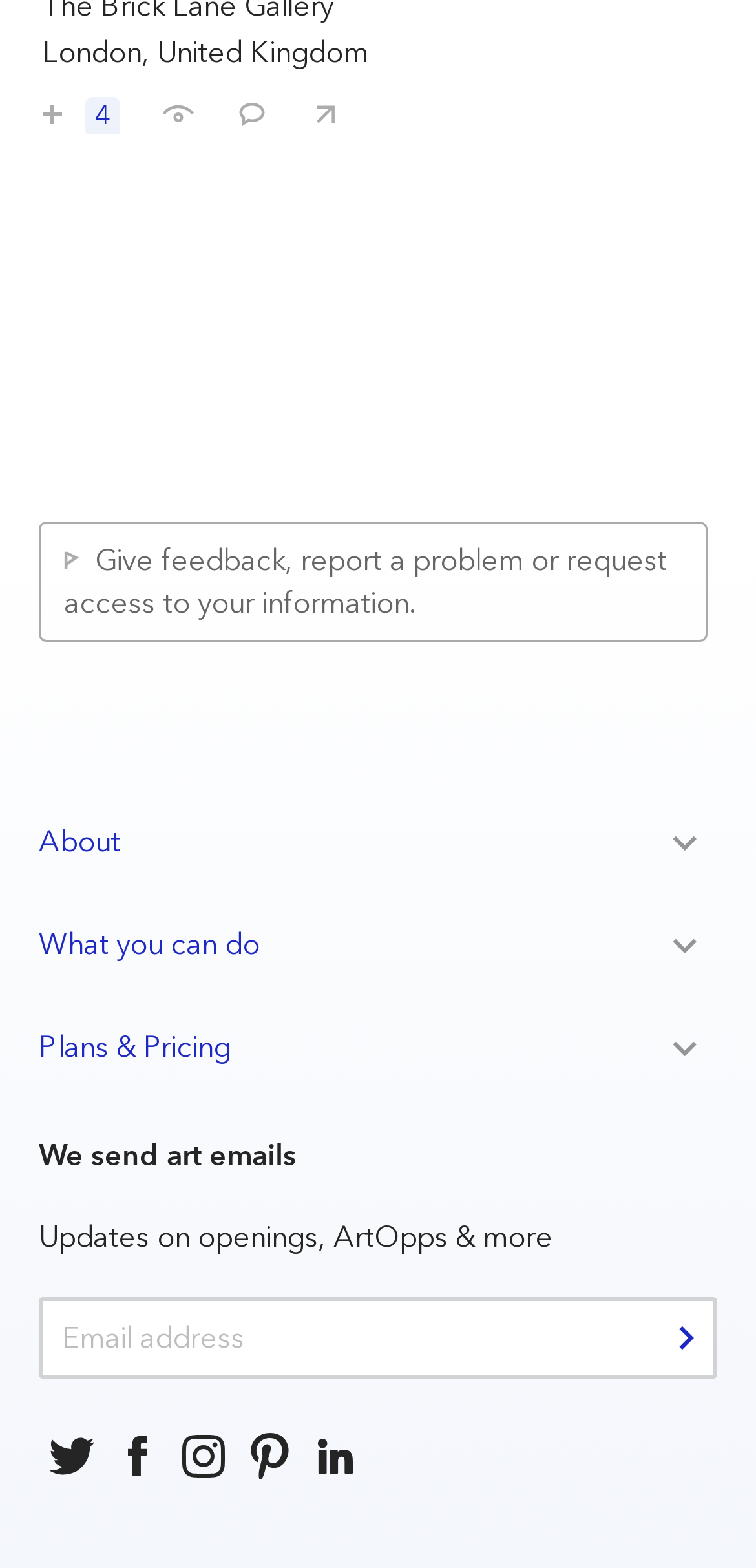Based on the element description name="submit" value="submit", identify the bounding box coordinates for the UI element. The coordinates should be in the format (top-left x, top-left y, bottom-right x, bottom-right y) and within the 0 to 1 range.

[0.864, 0.829, 0.918, 0.876]